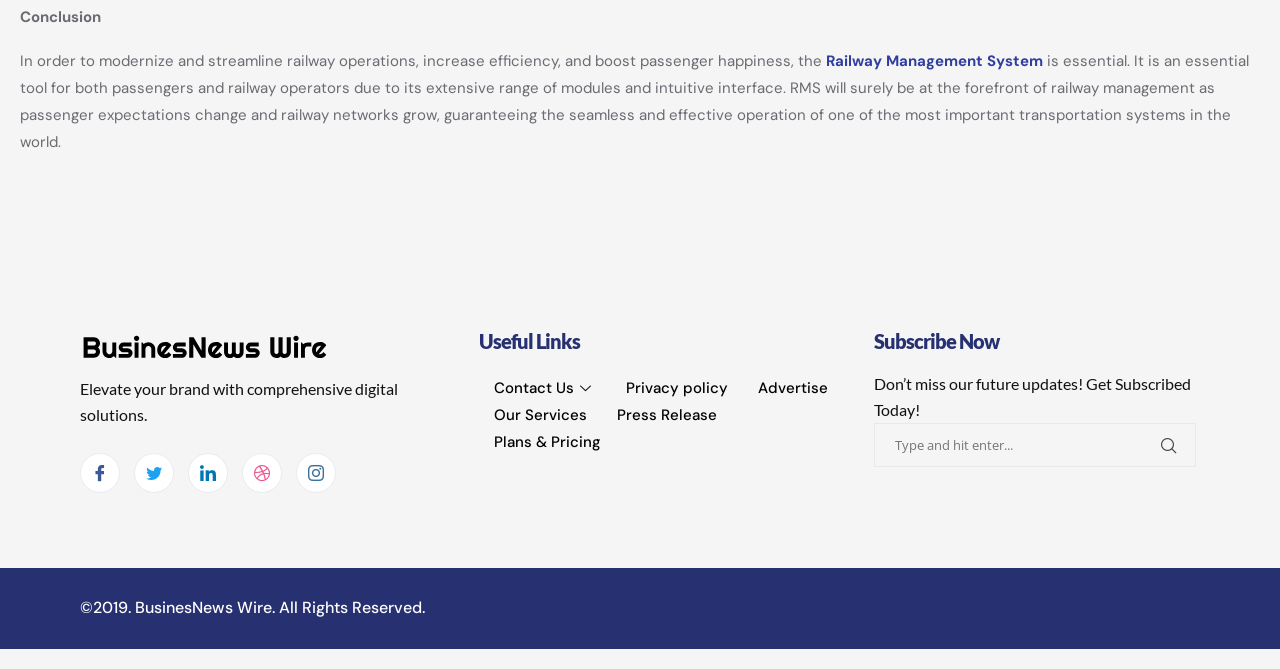What is the call-to-action in the 'Subscribe Now' section?
Answer with a single word or short phrase according to what you see in the image.

Get Subscribed Today